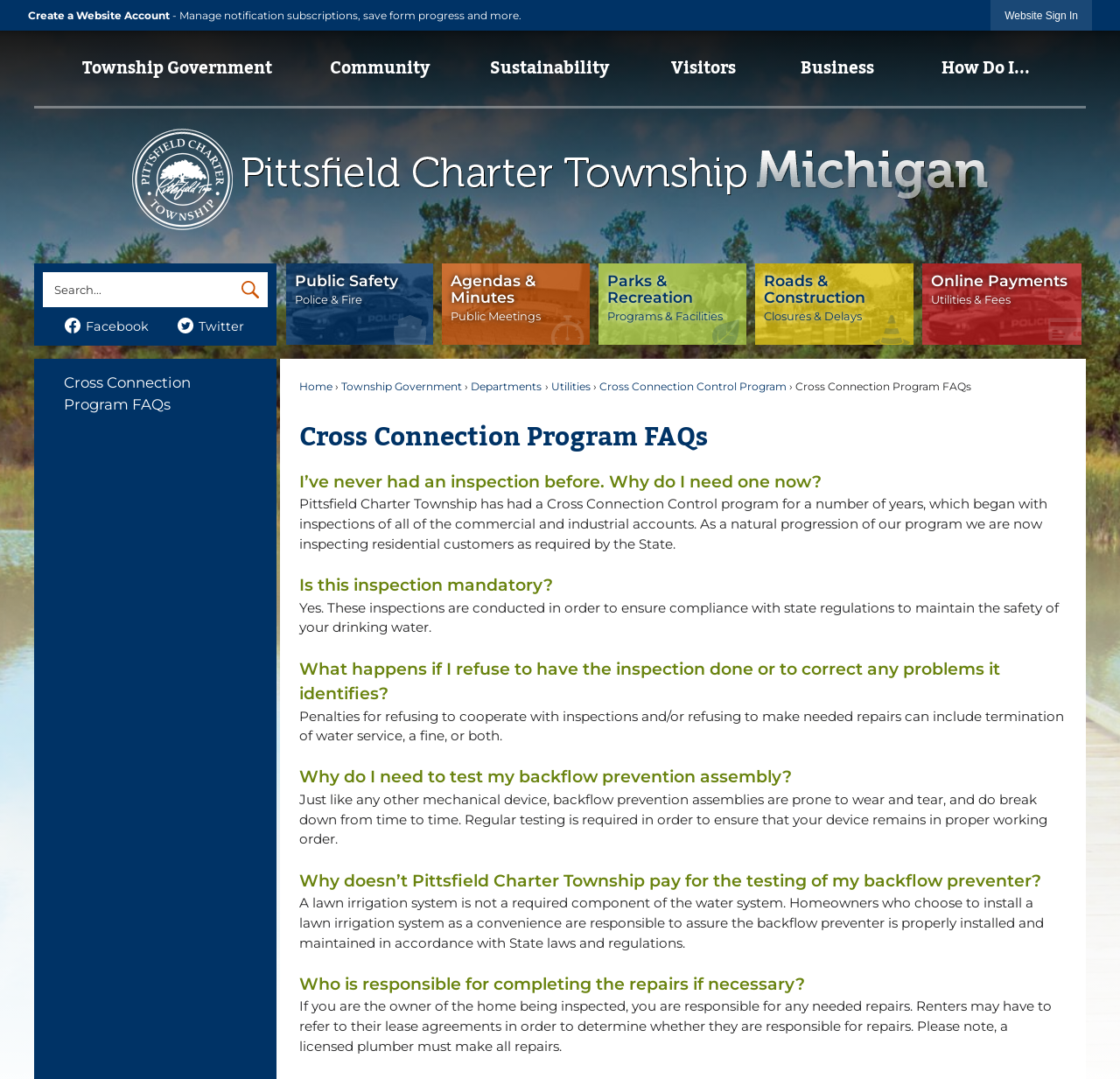Based on the image, provide a detailed and complete answer to the question: 
What happens if an inspection identifies problems?

If an inspection identifies problems, repairs are required to ensure the safety of drinking water. This is implied by the FAQ section, which mentions that penalties may be imposed if repairs are not made.